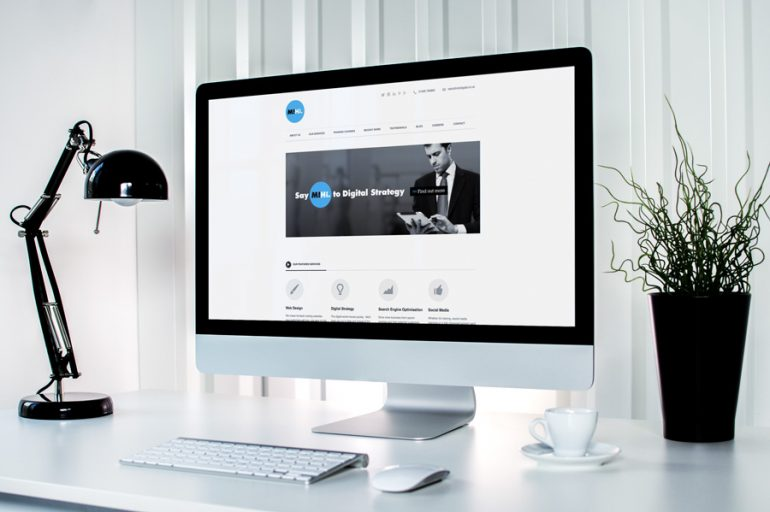What is the purpose of the desk lamp?
Refer to the image and provide a concise answer in one word or phrase.

To illuminate